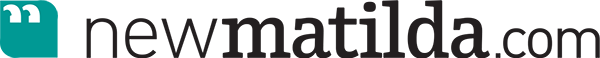Provide a one-word or brief phrase answer to the question:
What is the typography style of the publication's name?

Bold, black